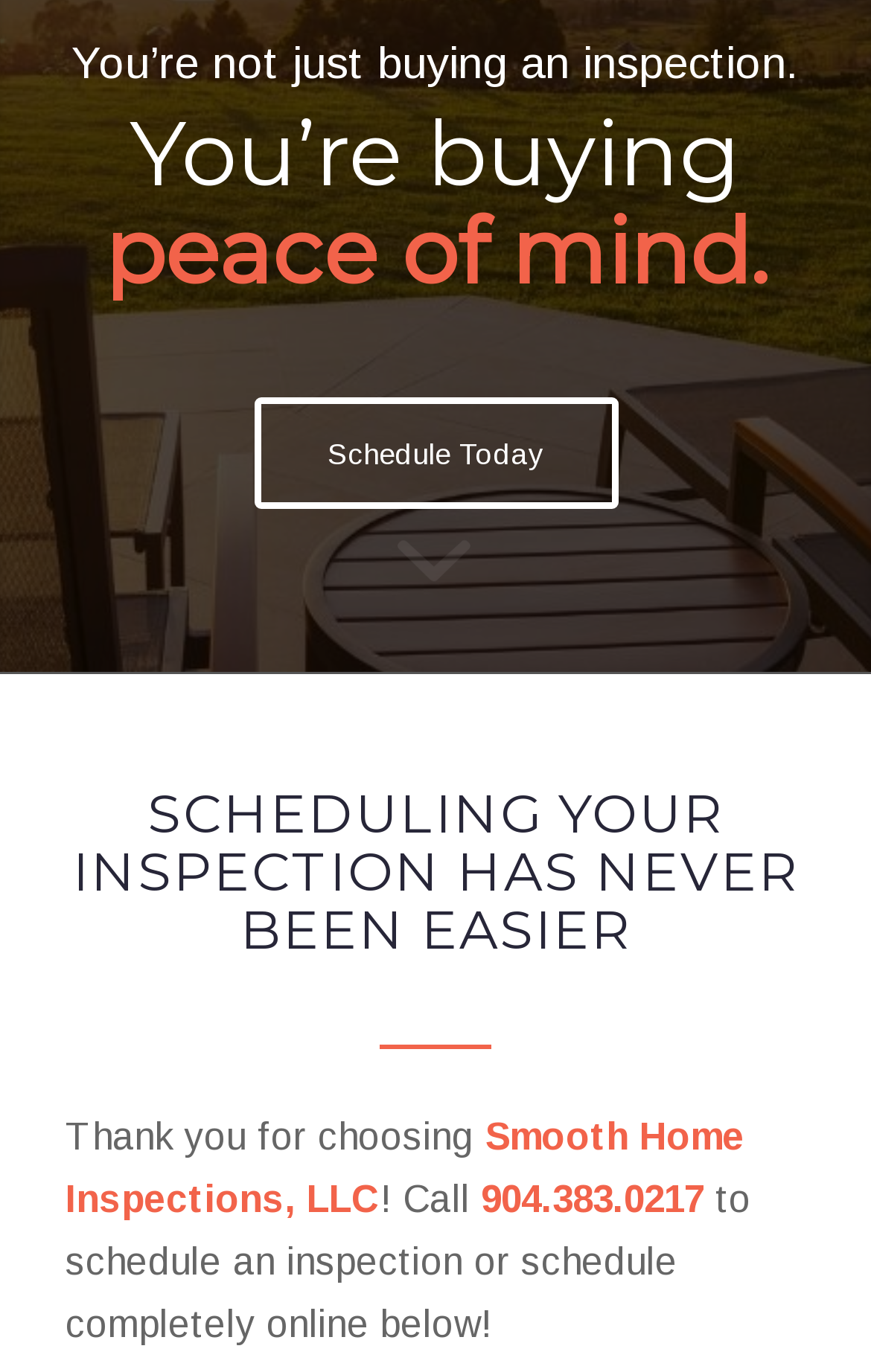What is the phone number to schedule an inspection?
Please provide a single word or phrase as your answer based on the screenshot.

904.383.0217